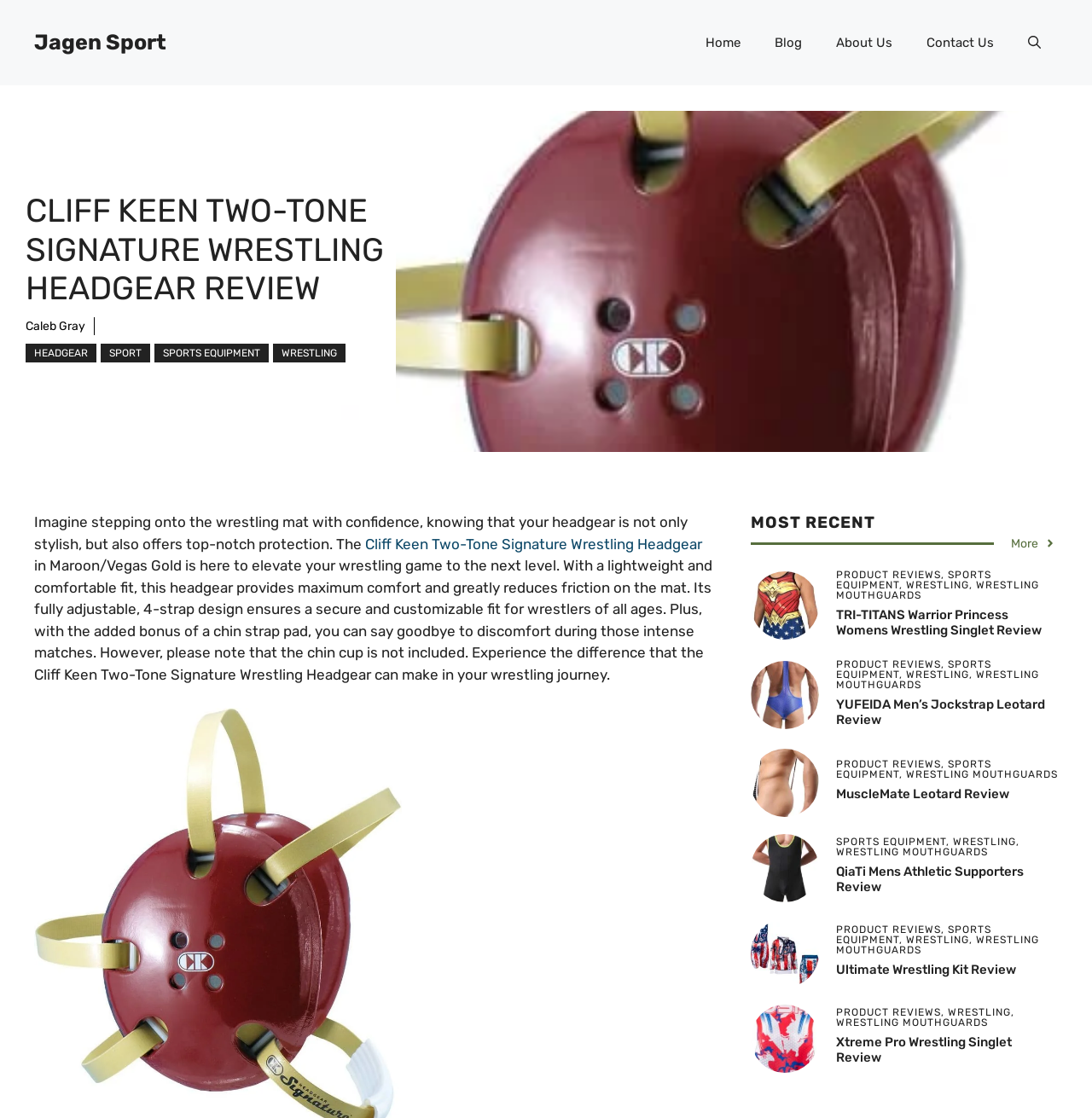Please identify the bounding box coordinates of the element that needs to be clicked to execute the following command: "Go to the Briefing Room". Provide the bounding box using four float numbers between 0 and 1, formatted as [left, top, right, bottom].

None